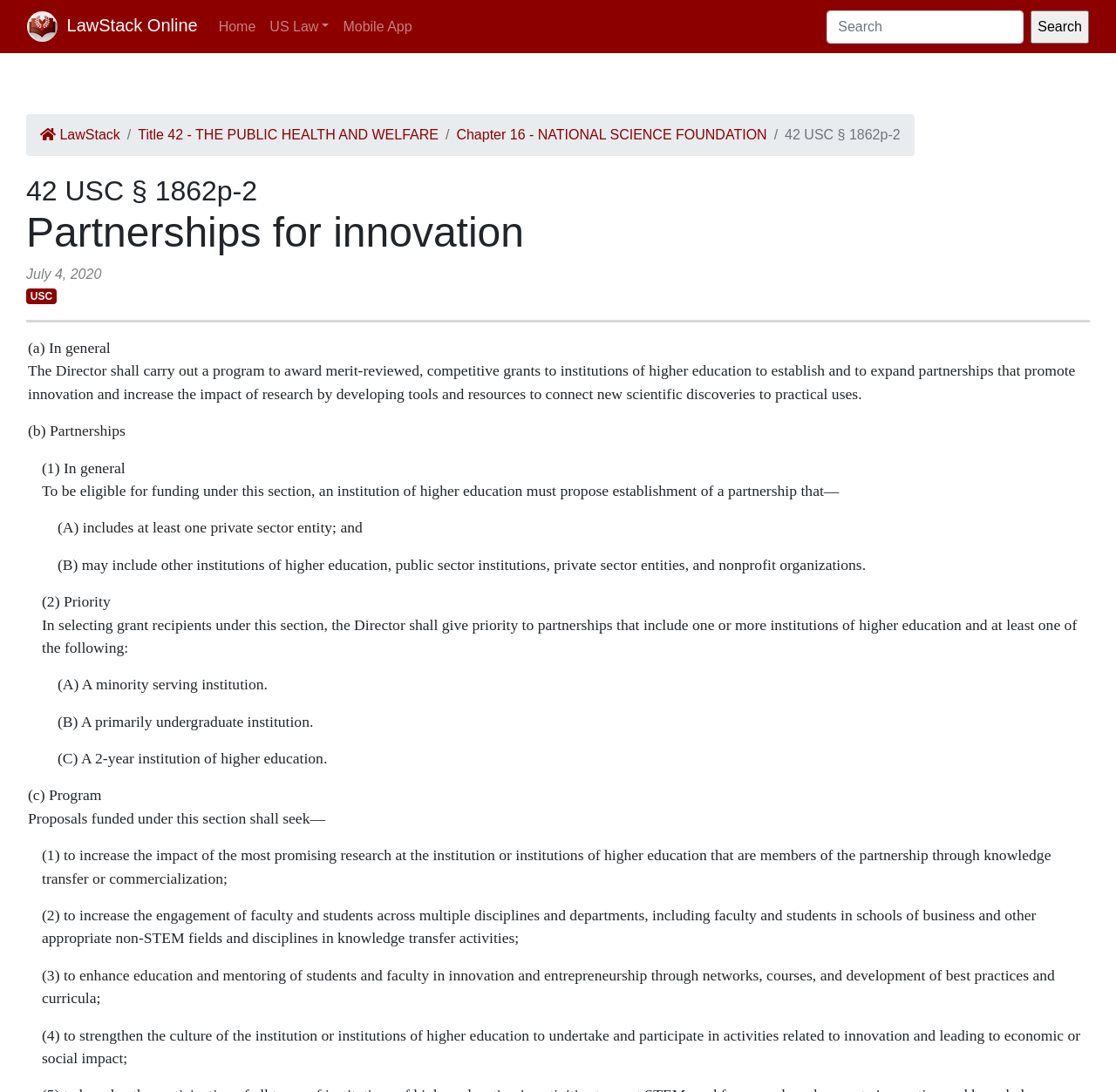Find the bounding box coordinates of the area that needs to be clicked in order to achieve the following instruction: "Go to Home page". The coordinates should be specified as four float numbers between 0 and 1, i.e., [left, top, right, bottom].

[0.19, 0.008, 0.235, 0.04]